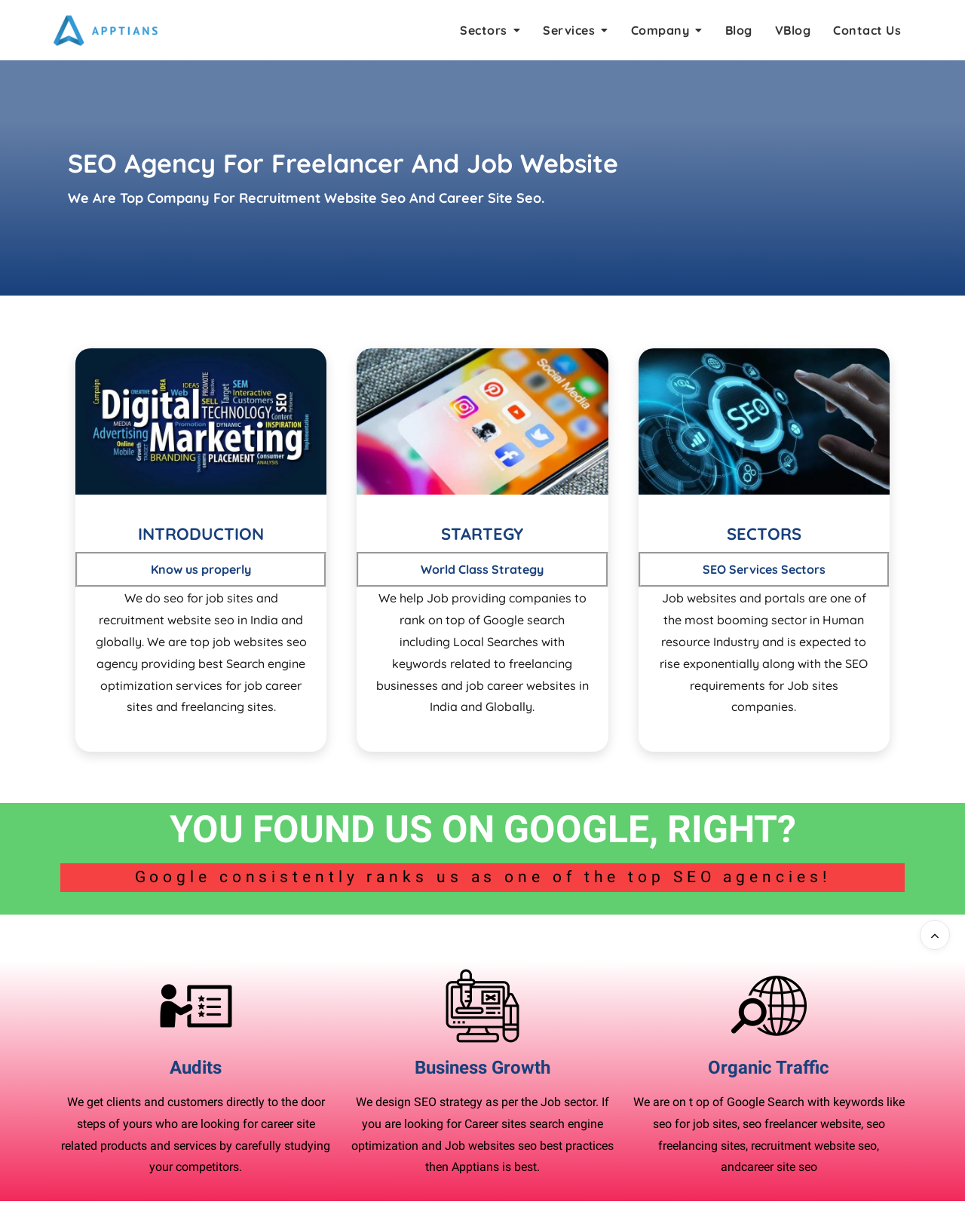Determine the bounding box coordinates in the format (top-left x, top-left y, bottom-right x, bottom-right y). Ensure all values are floating point numbers between 0 and 1. Identify the bounding box of the UI element described by: 简体中文

None